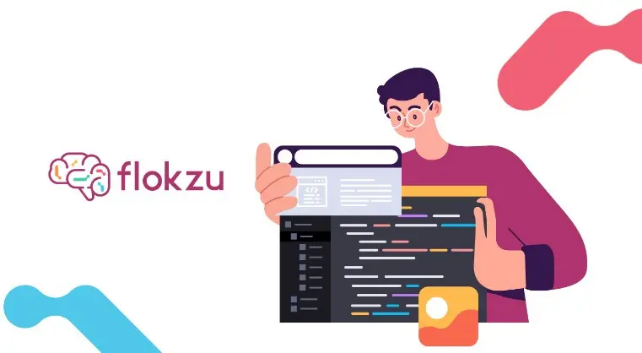What is the theme of the visual?
Provide a well-explained and detailed answer to the question.

The visual emphasizes Flokzu's commitment to optimizing business operations through advanced technology, aligning with the theme of maximizing efficiency in processes such as dividend management, which means that the visual is centered around the idea of making business processes more efficient.